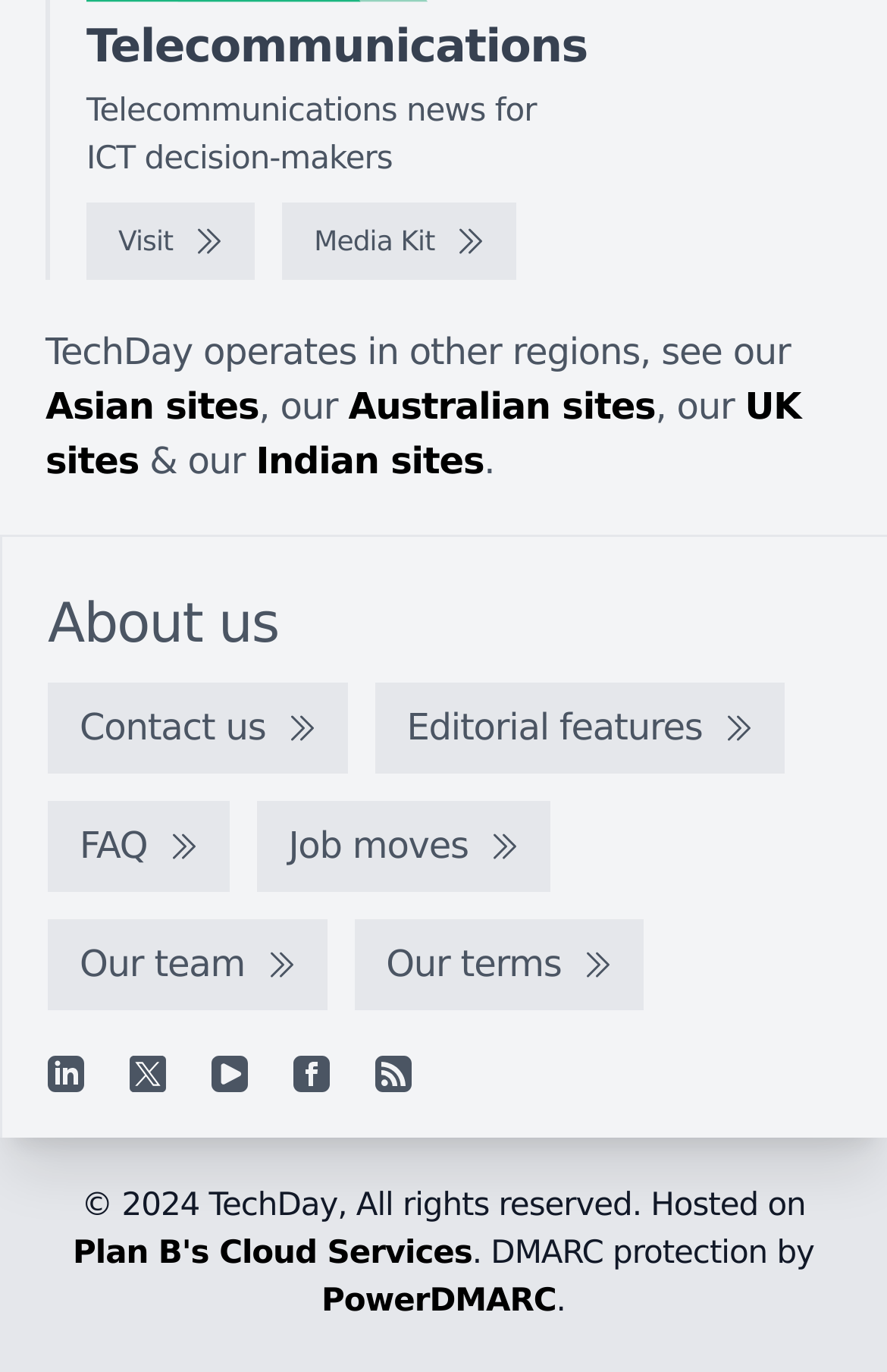What is the main topic of this website?
Respond to the question with a well-detailed and thorough answer.

The main topic of this website is telecommunications, as indicated by the static text 'Telecommunications' at the top of the page, which suggests that the website is focused on providing news and information related to the telecommunications industry.